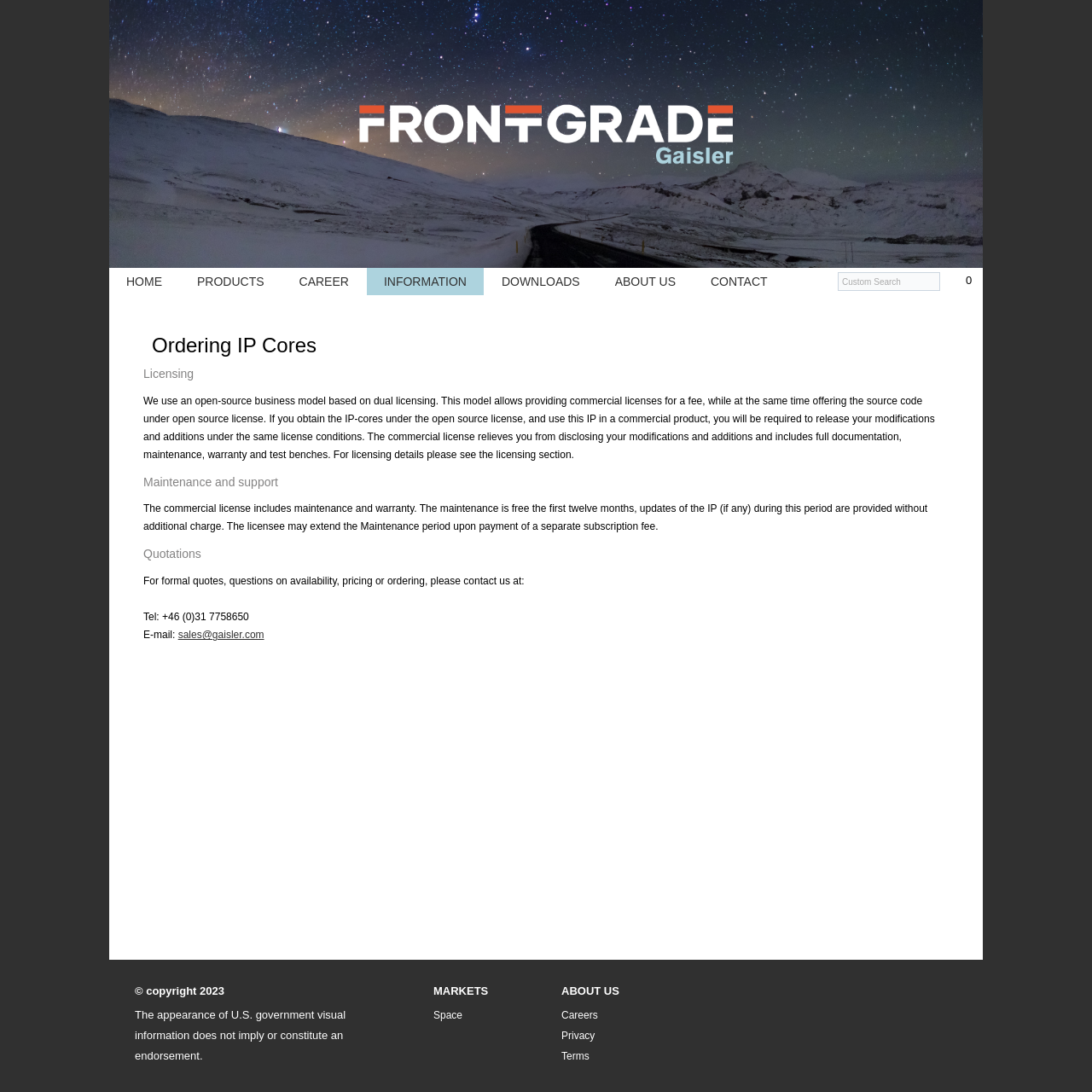Locate the bounding box of the UI element described in the following text: "Career".

[0.258, 0.245, 0.335, 0.27]